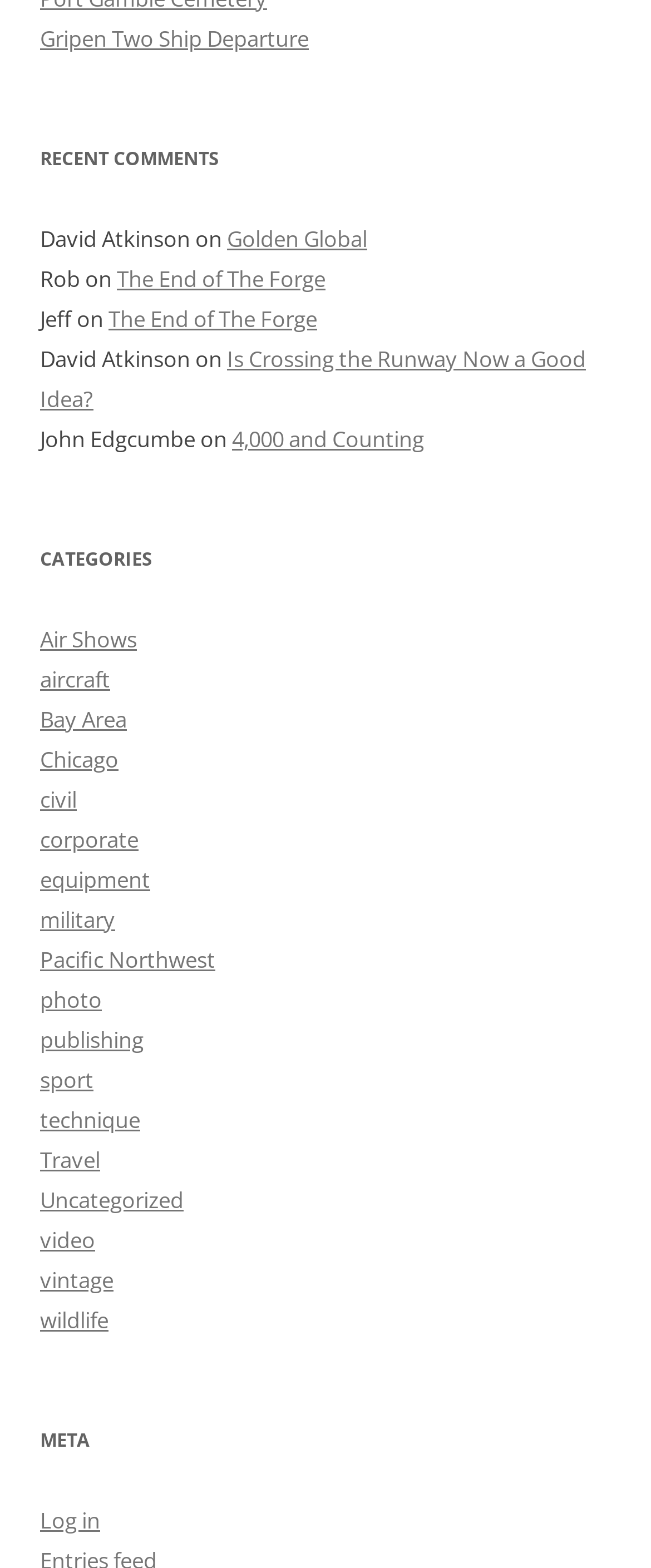Locate the bounding box coordinates of the clickable region to complete the following instruction: "Visit Golden Global."

[0.349, 0.143, 0.564, 0.162]